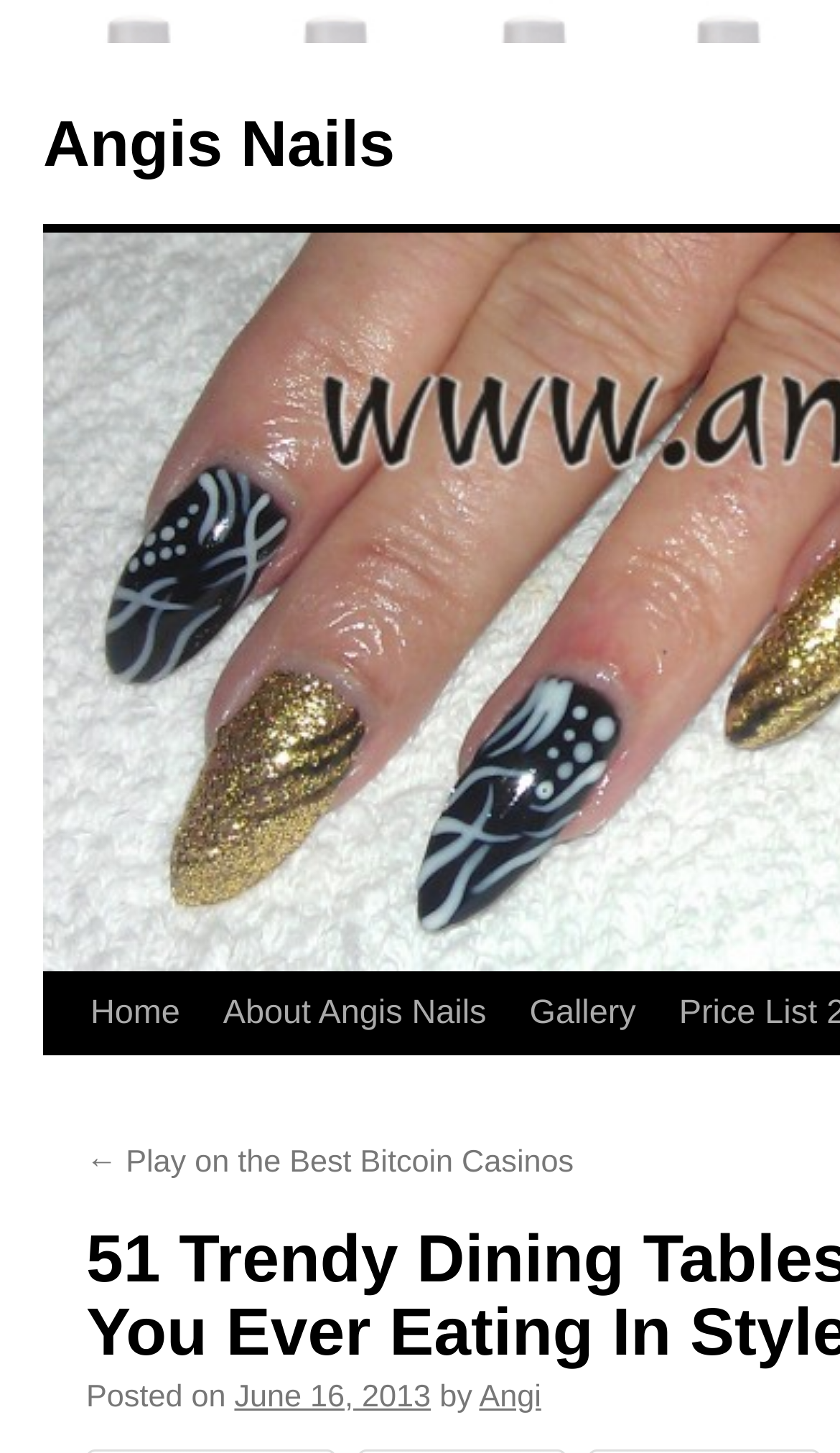Give a comprehensive overview of the webpage, including key elements.

The webpage appears to be a blog post or article from Angis Nails, with a focus on trendy dining tables. At the top left of the page, there is a link to the website's homepage, "Angis Nails", followed by a "Skip to content" link. 

Below these links, there is a navigation menu with three options: "Home", "About Angis Nails", and "Gallery". The "Gallery" link is positioned to the right of the other two options. 

Further down the page, there is a link to an external article, "← Play on the Best Bitcoin Casinos", which is positioned above a section that displays the post's metadata. This section includes a "Posted on" label, followed by the date "June 16, 2013", and then the author's name, "Angi".